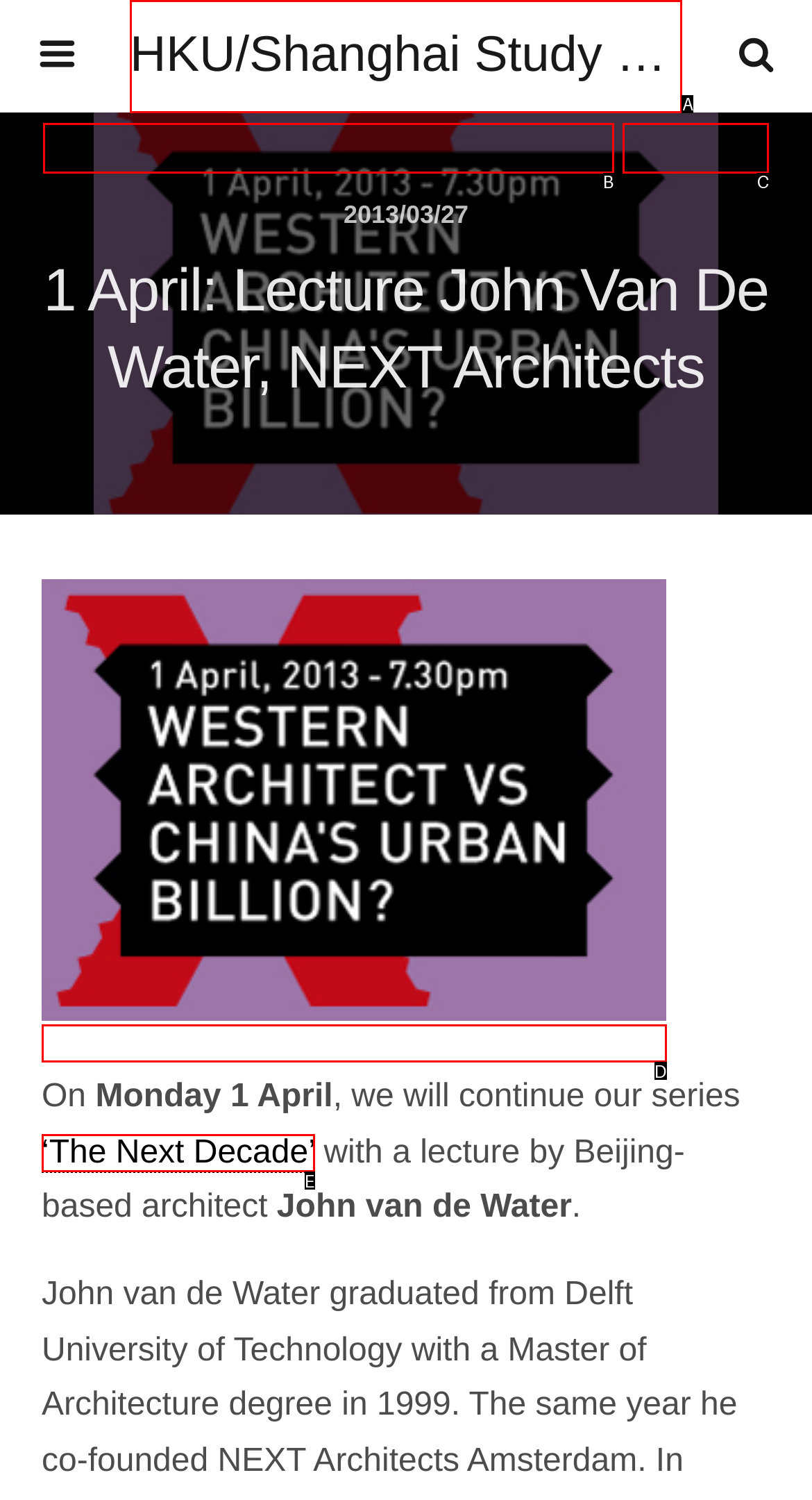Which UI element matches this description: name="submit" value="Search"?
Reply with the letter of the correct option directly.

C